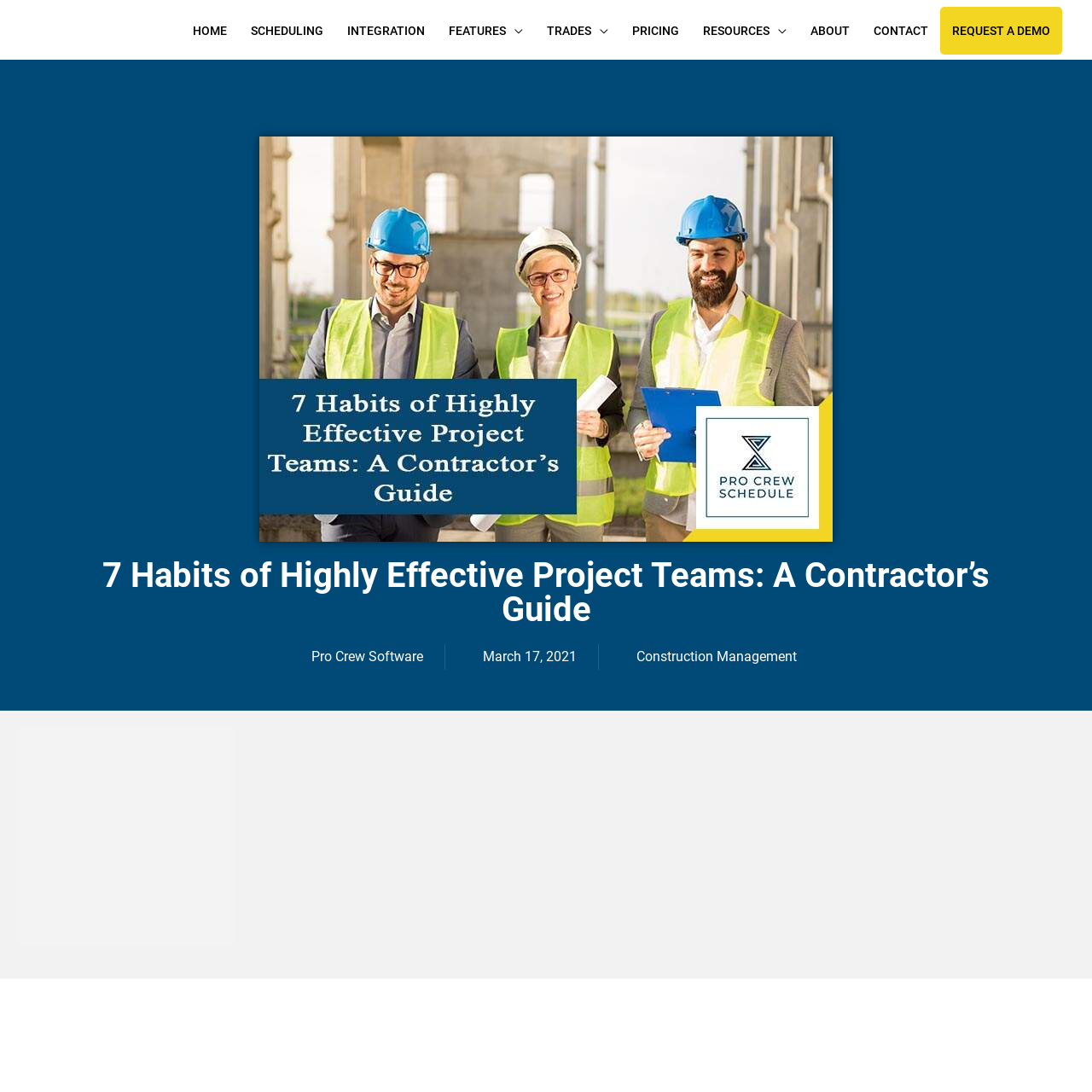Locate the coordinates of the bounding box for the clickable region that fulfills this instruction: "Click on the PRO CREW SCHEDULE logo".

[0.027, 0.012, 0.145, 0.042]